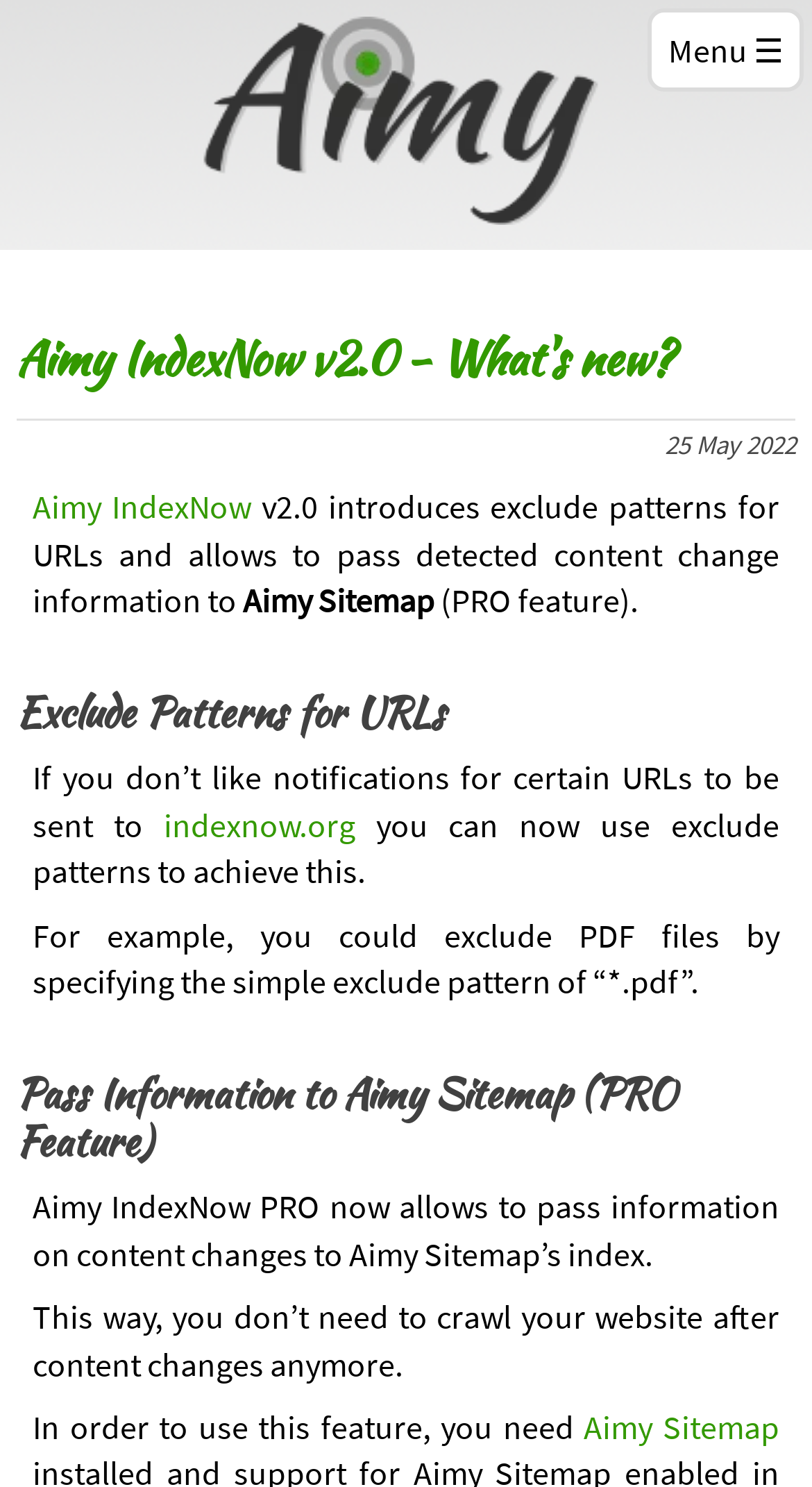Respond to the question below with a single word or phrase: What is the benefit of passing information to Aimy Sitemap?

No need to crawl website after content changes